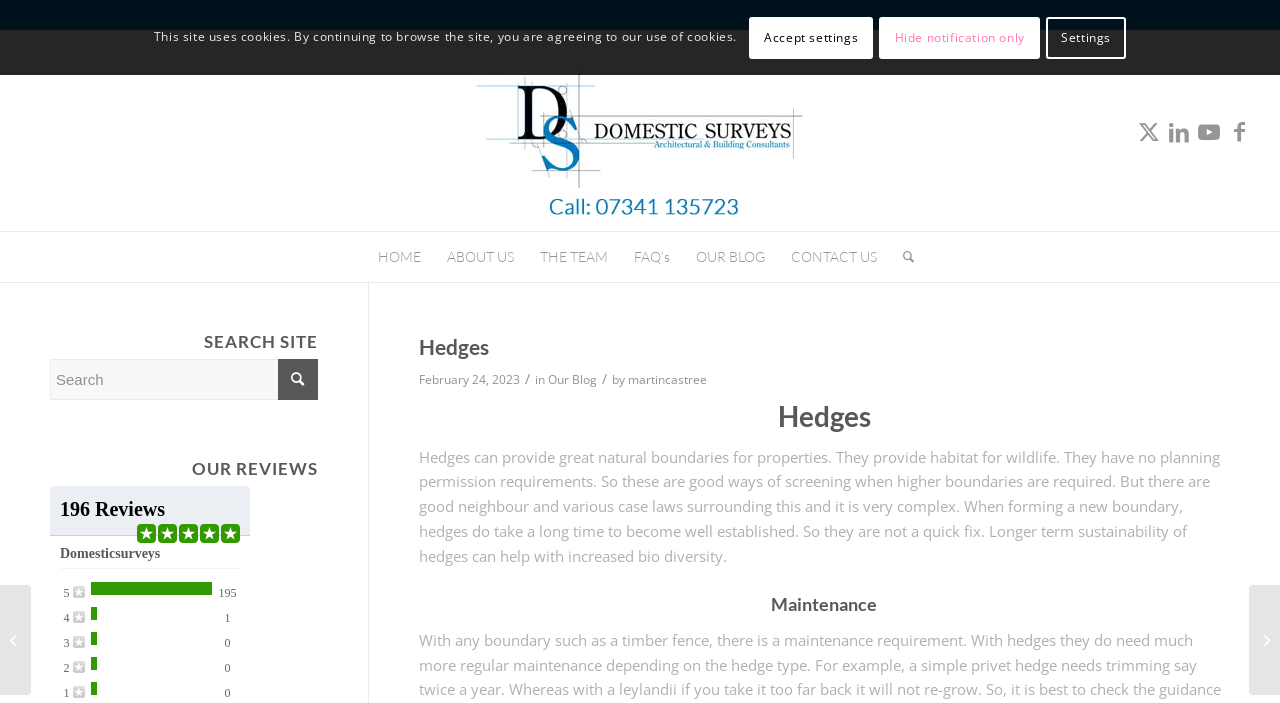From the element description: "parent_node: Search for: value="Search"", extract the bounding box coordinates of the UI element. The coordinates should be expressed as four float numbers between 0 and 1, in the order [left, top, right, bottom].

None